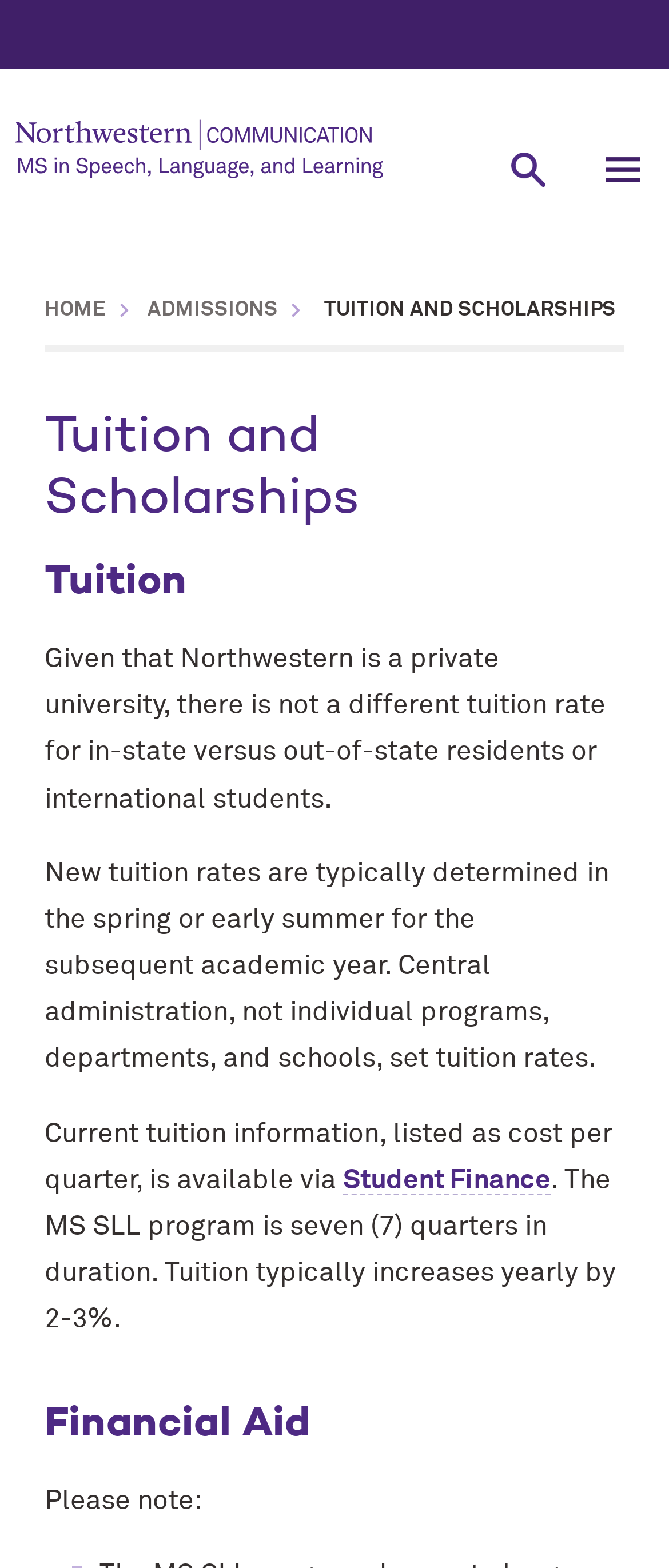How many quarters is the MS SLL program?
Deliver a detailed and extensive answer to the question.

The webpage states that 'The MS SLL program is seven (7) quarters in duration.' This indicates that the program lasts for 7 quarters.